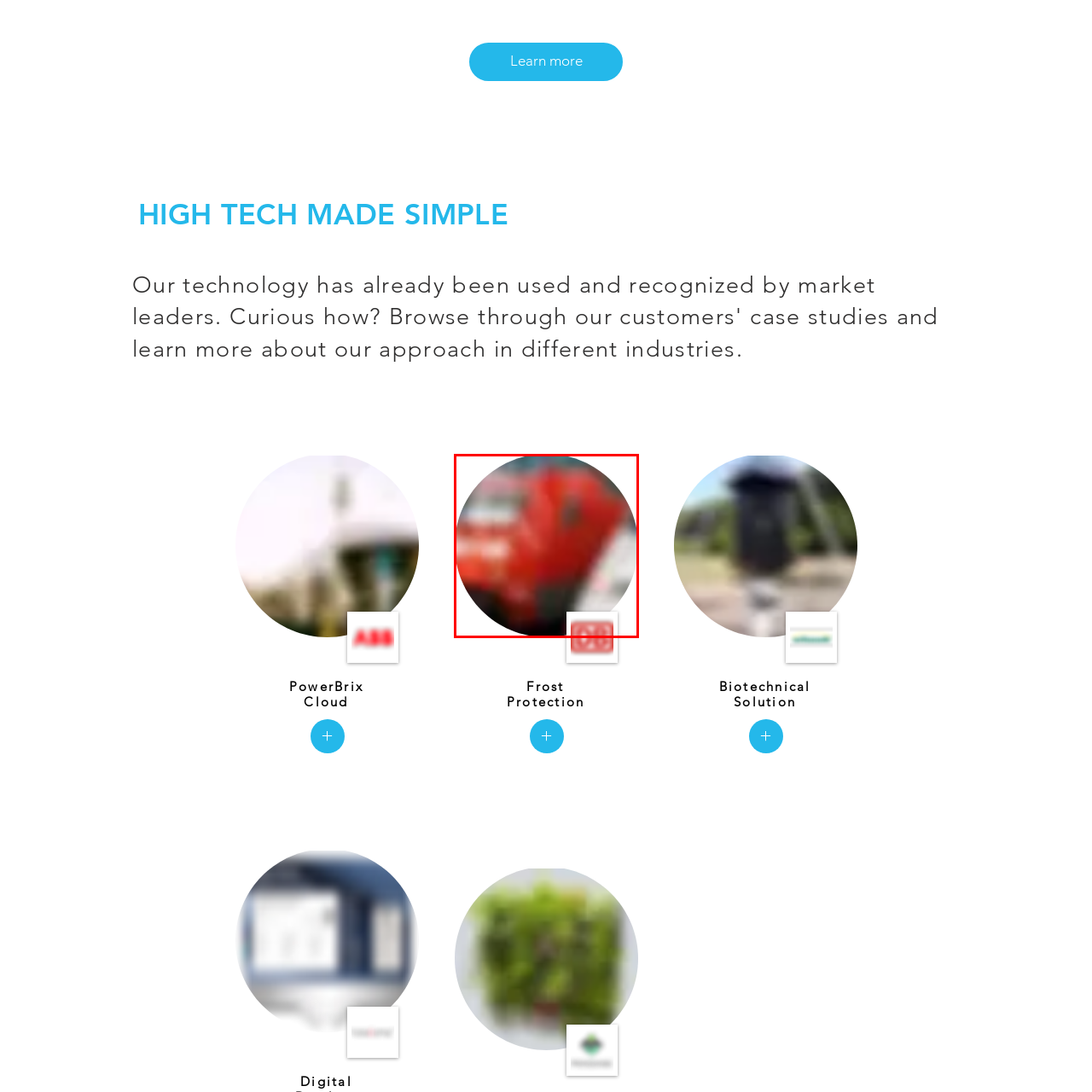Create a thorough description of the image portion outlined in red.

The image features a vibrant, blurred depiction of a red object, possibly related to technology or machinery, hinting at modern innovations. The circular framing adds an artistic touch to the visual, drawing attention to the vivid color that stands out prominently against a potentially industrial backdrop. Below the main image, a small icon suggests the presence of additional graphical elements, further enhancing the overall design. This image is part of a section labeled "Frost Protection," indicating its relevance to protective solutions in various applications.